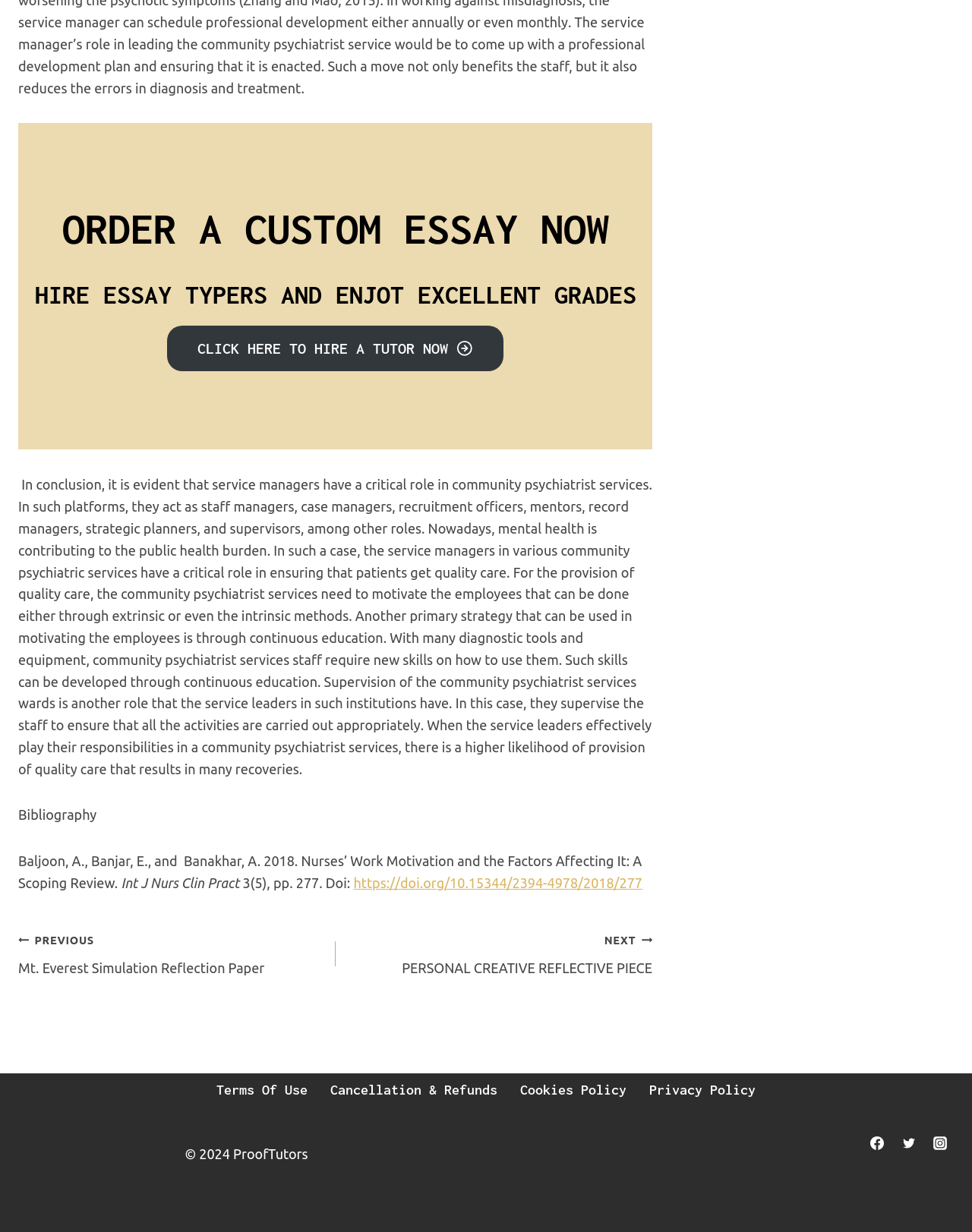What is the role of service managers in community psychiatrist services?
Please look at the screenshot and answer in one word or a short phrase.

critical role